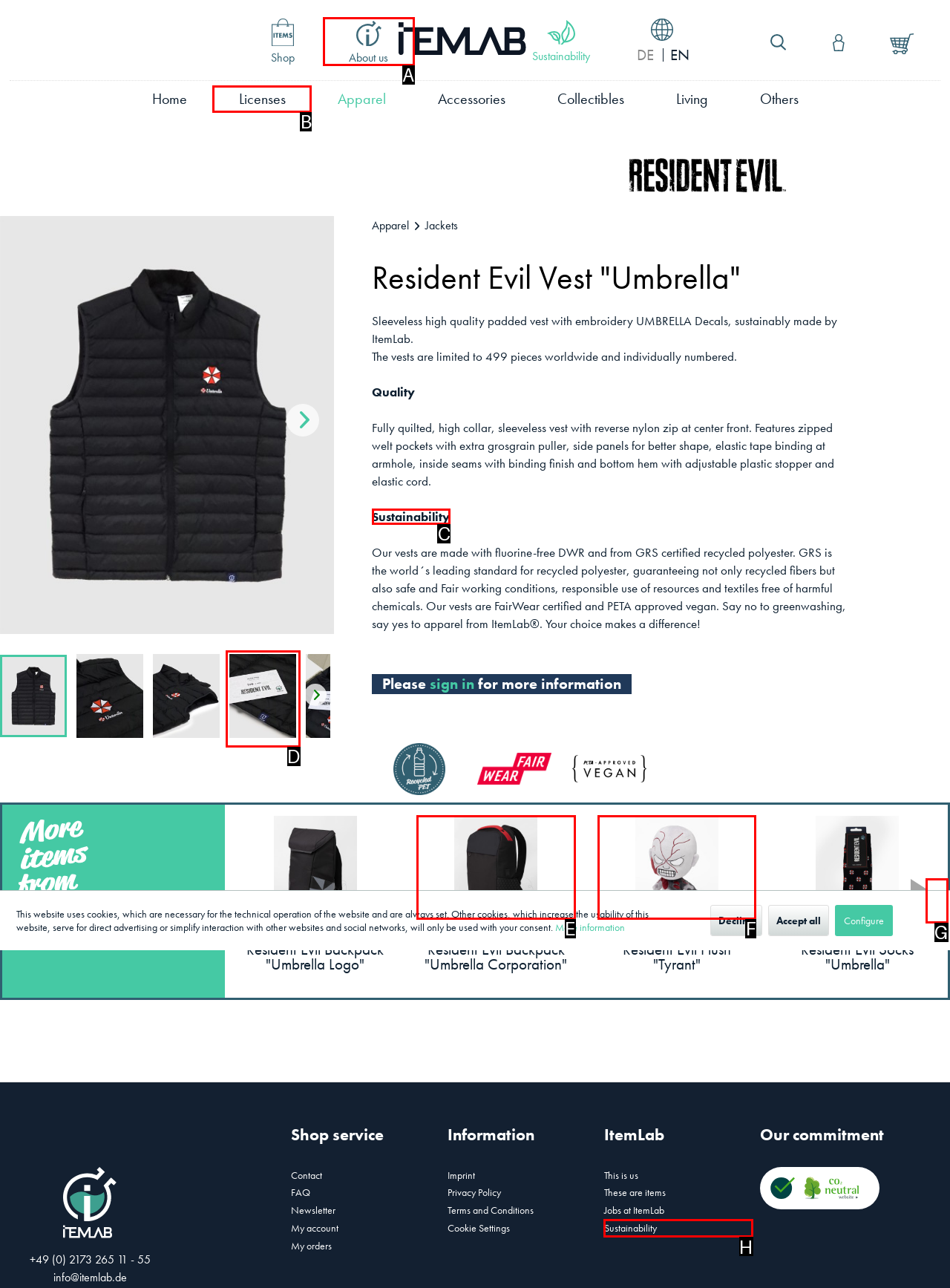Tell me which one HTML element I should click to complete the following task: Learn about sustainability
Answer with the option's letter from the given choices directly.

C